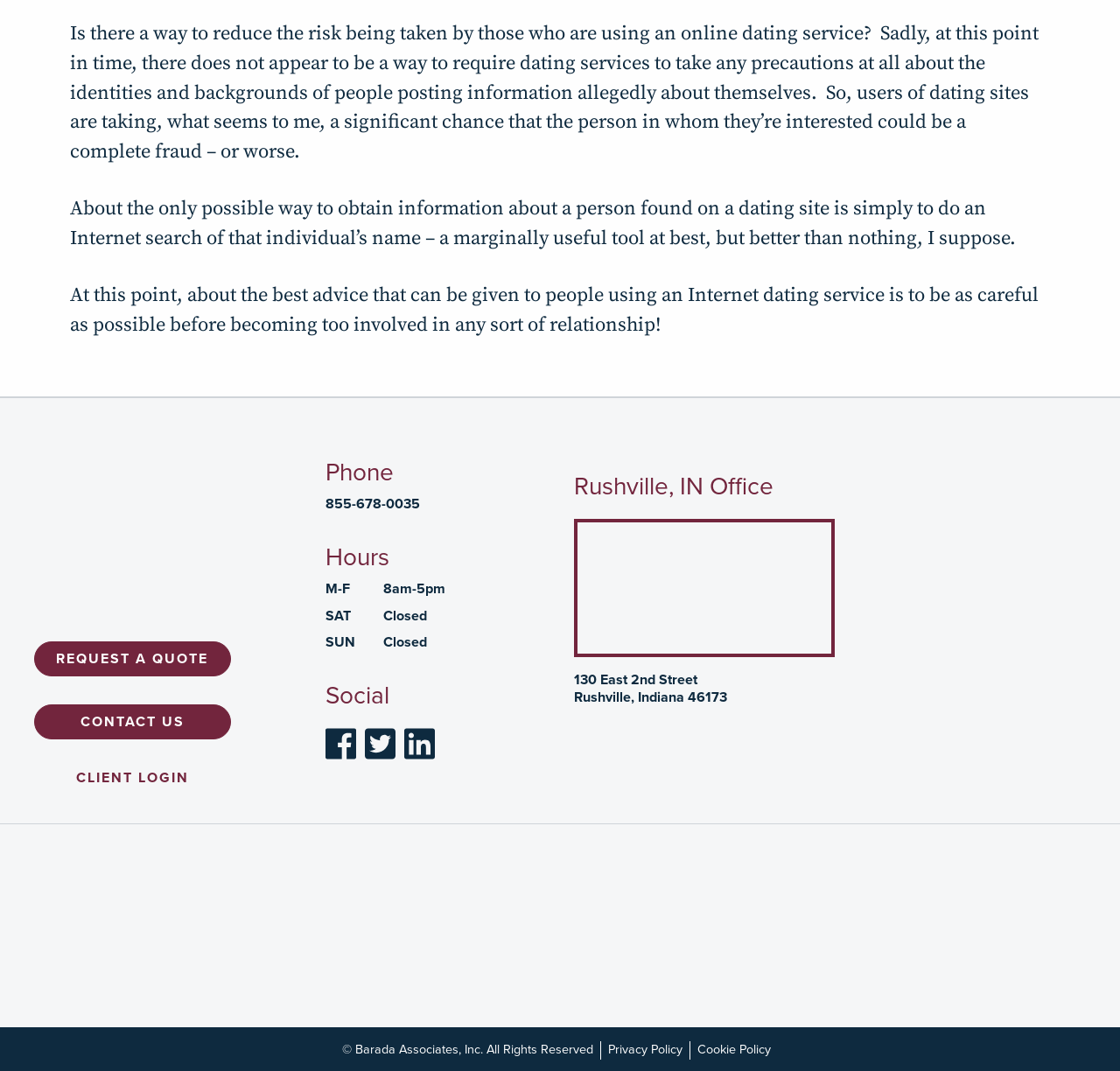Give a one-word or short phrase answer to this question: 
How can users of dating sites reduce their risk?

Be as careful as possible